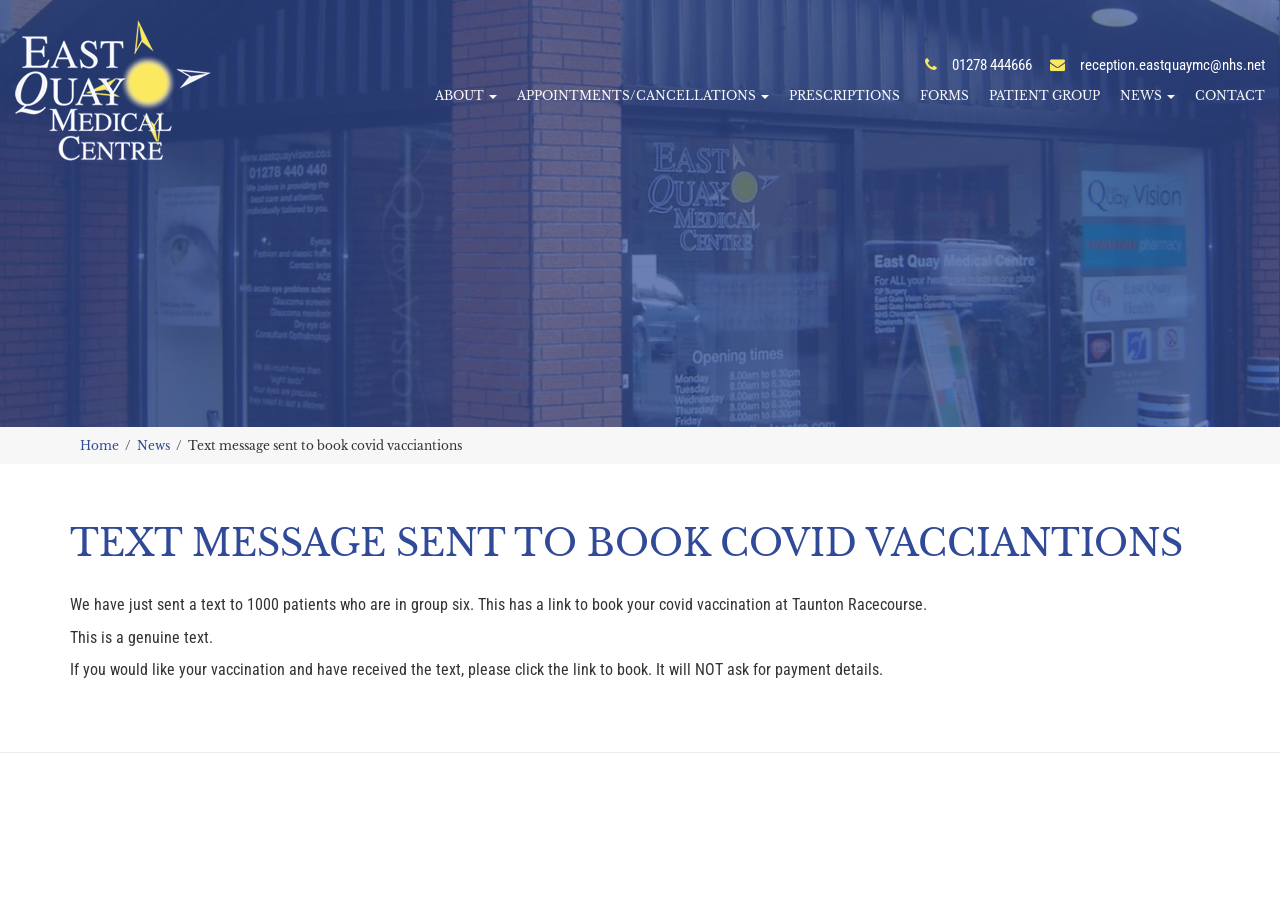Please locate the bounding box coordinates of the element's region that needs to be clicked to follow the instruction: "send an email to reception". The bounding box coordinates should be provided as four float numbers between 0 and 1, i.e., [left, top, right, bottom].

[0.844, 0.061, 0.988, 0.081]